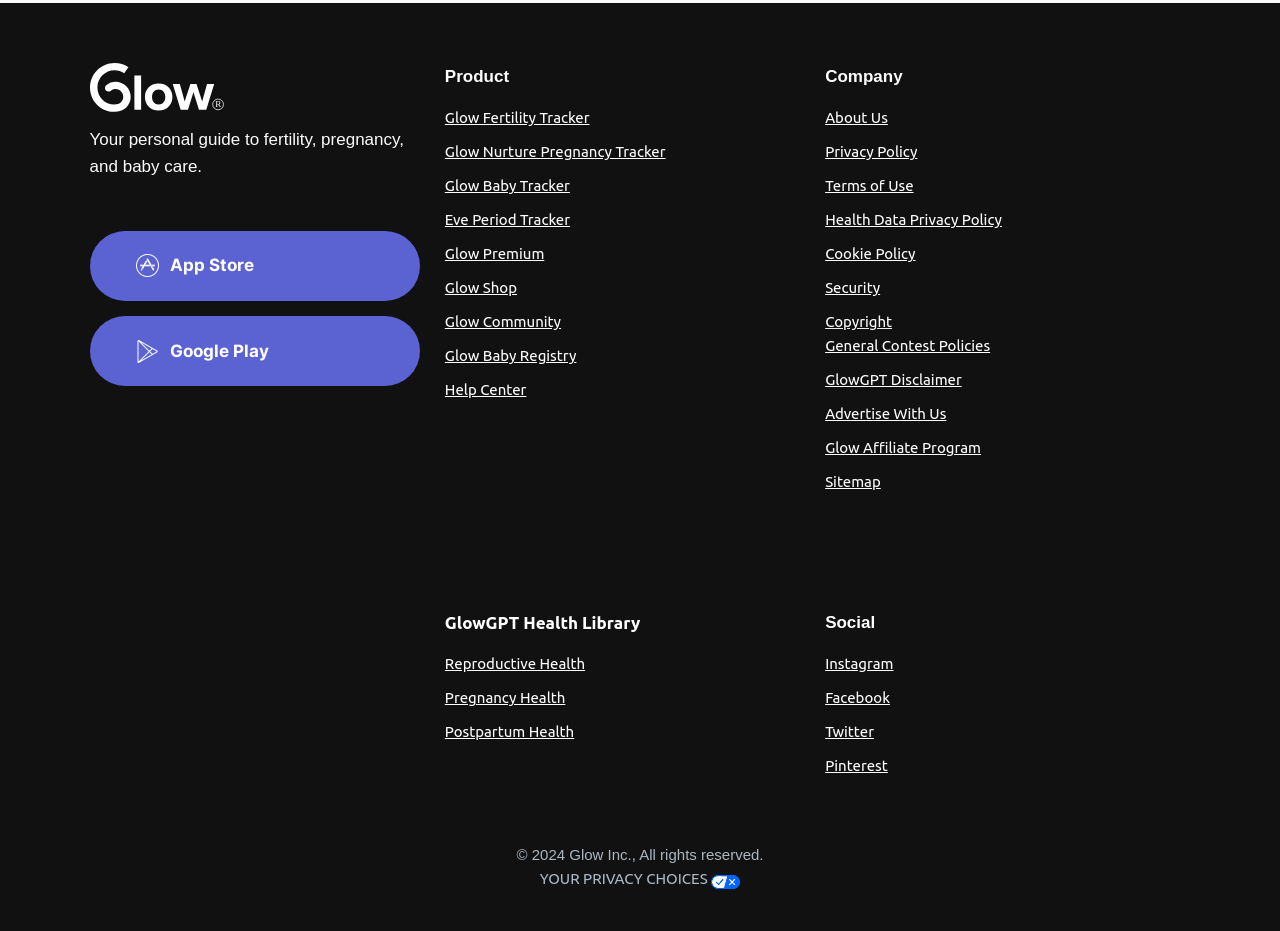Locate the bounding box coordinates of the element you need to click to accomplish the task described by this instruction: "Visit the help center".

[0.348, 0.409, 0.411, 0.427]